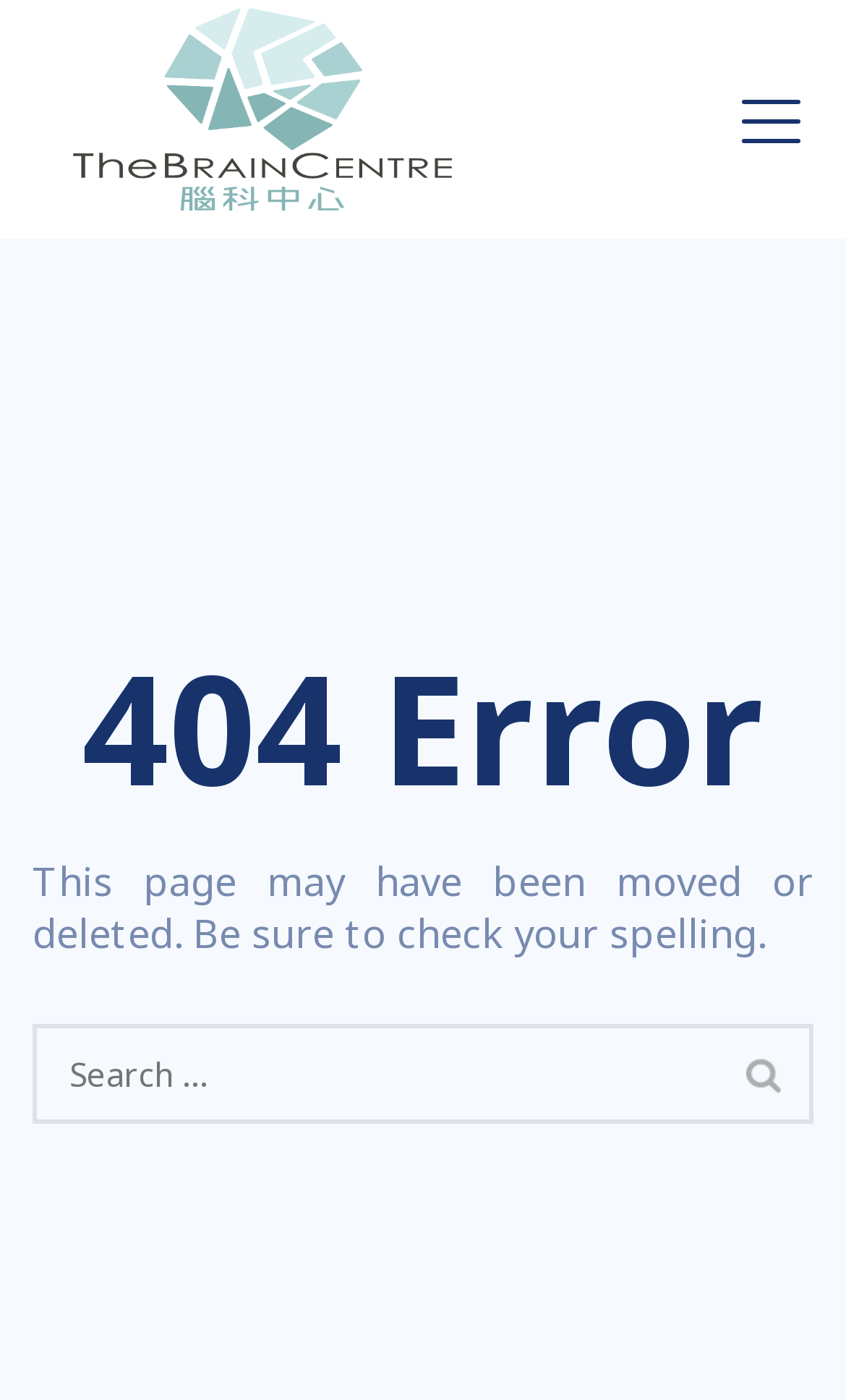Give a concise answer using one word or a phrase to the following question:
What might have happened to the page?

Moved or deleted